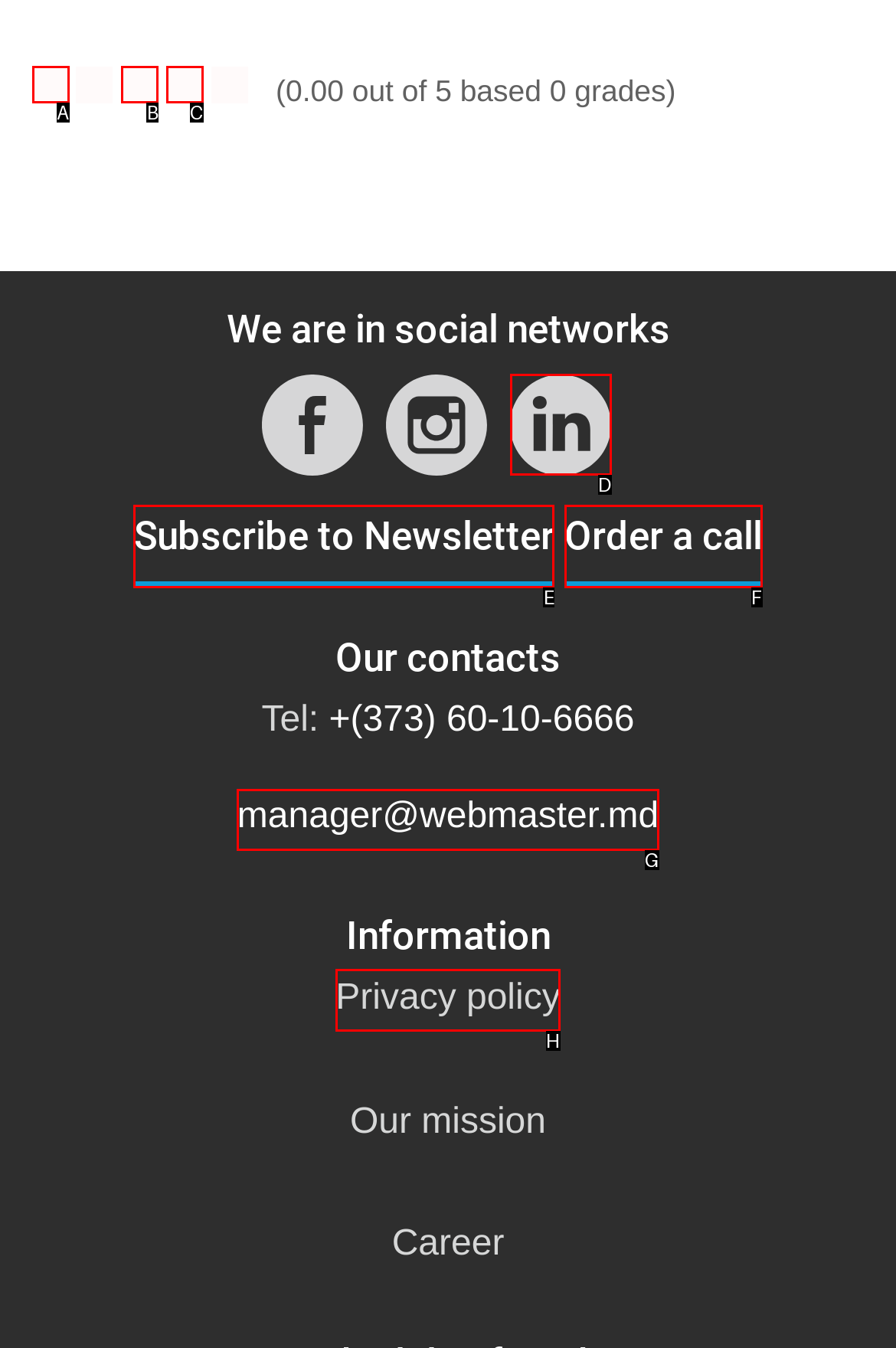Specify which element within the red bounding boxes should be clicked for this task: Explore recipes Respond with the letter of the correct option.

None